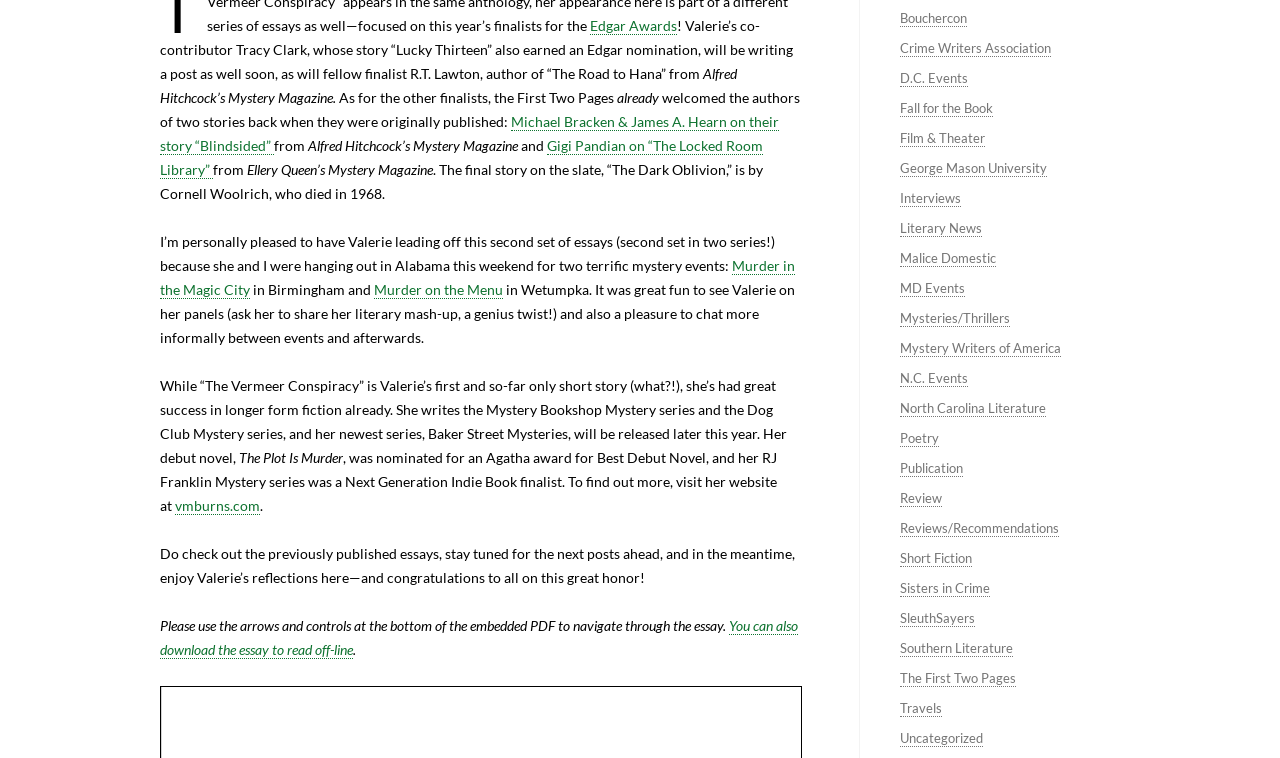Indicate the bounding box coordinates of the clickable region to achieve the following instruction: "Download the essay to read off-line."

[0.125, 0.814, 0.623, 0.869]